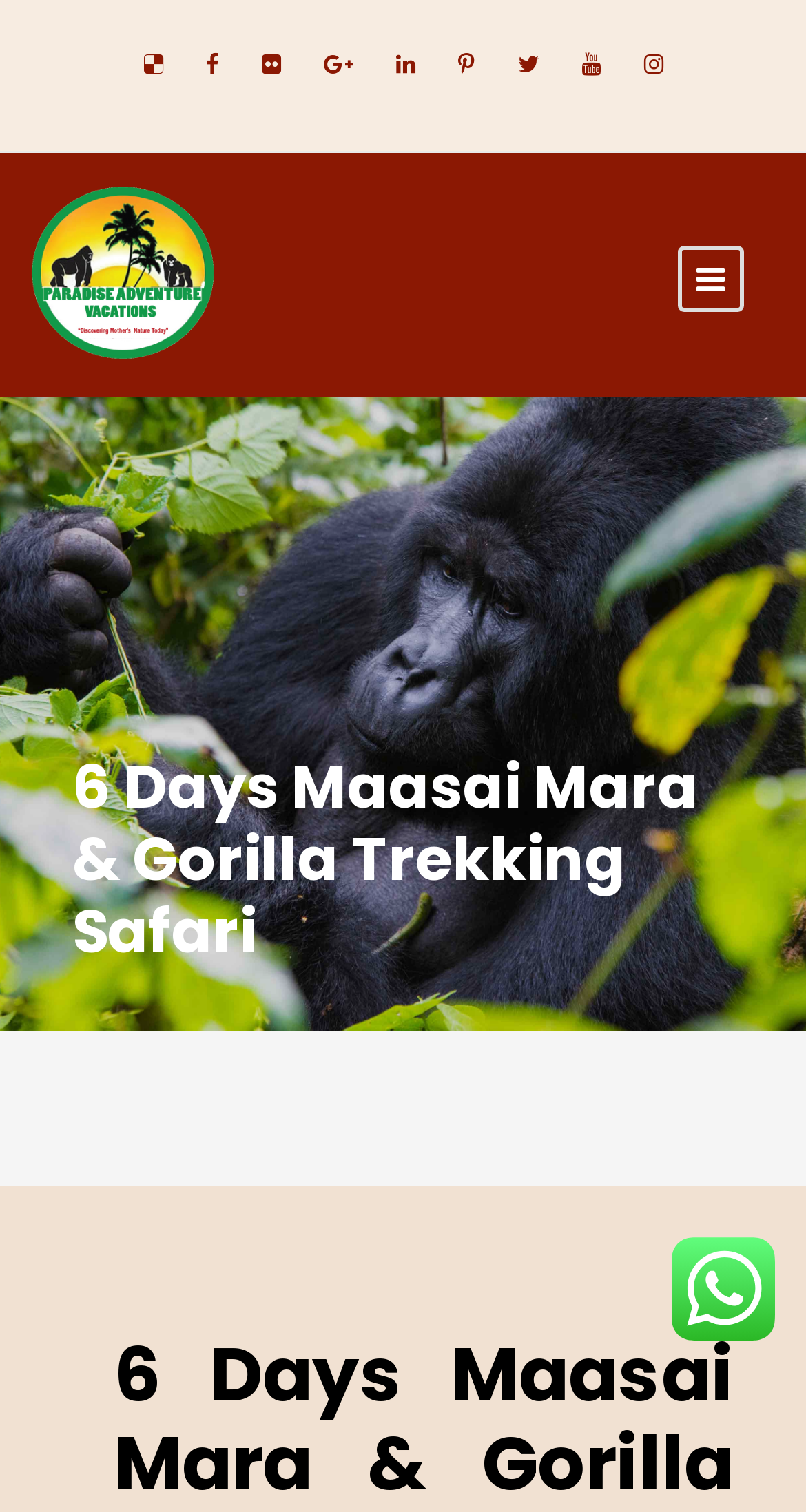Based on the element description: "title="flickr"", identify the bounding box coordinates for this UI element. The coordinates must be four float numbers between 0 and 1, listed as [left, top, right, bottom].

[0.324, 0.031, 0.347, 0.053]